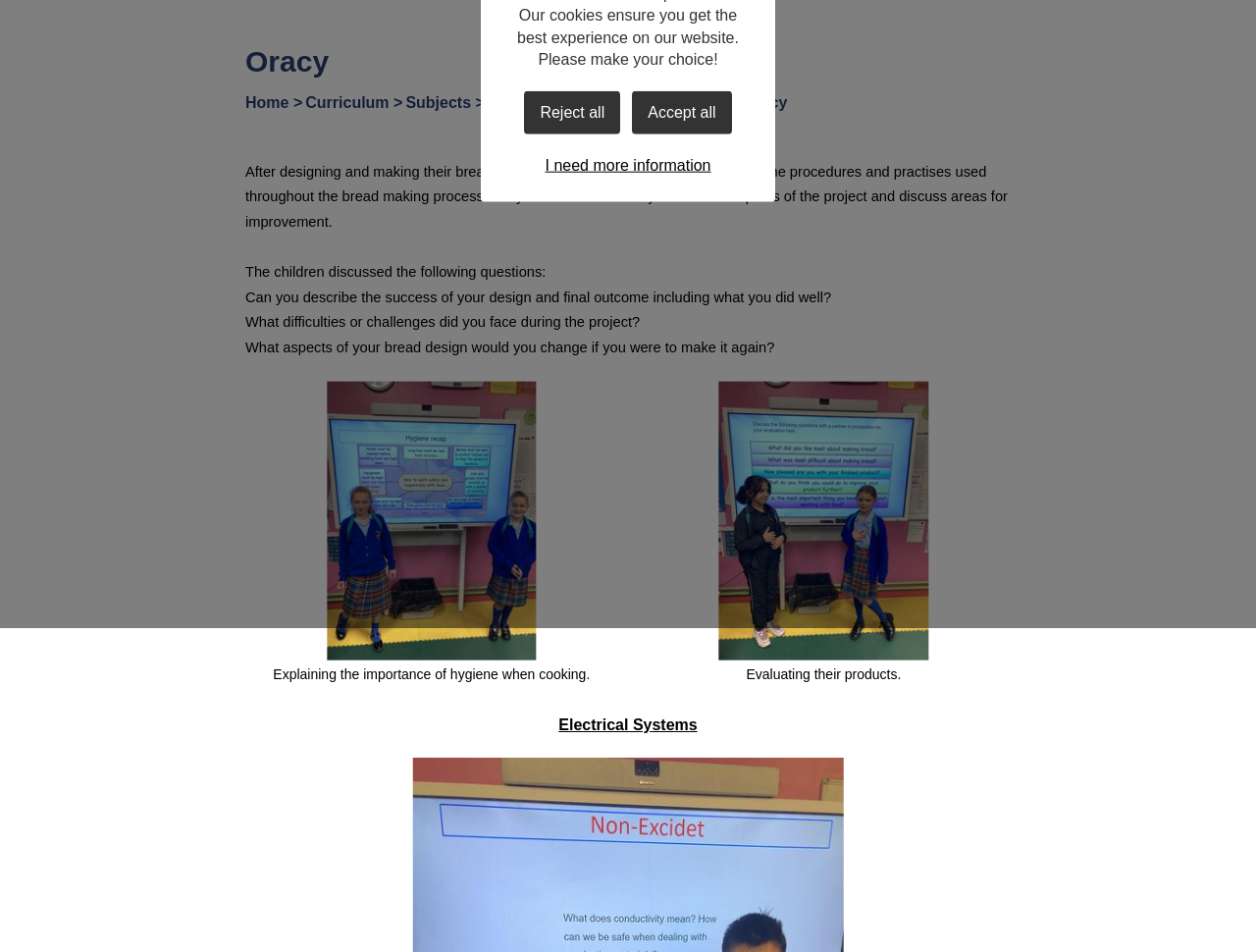Given the element description: "Accept all", predict the bounding box coordinates of the UI element it refers to, using four float numbers between 0 and 1, i.e., [left, top, right, bottom].

[0.503, 0.095, 0.582, 0.14]